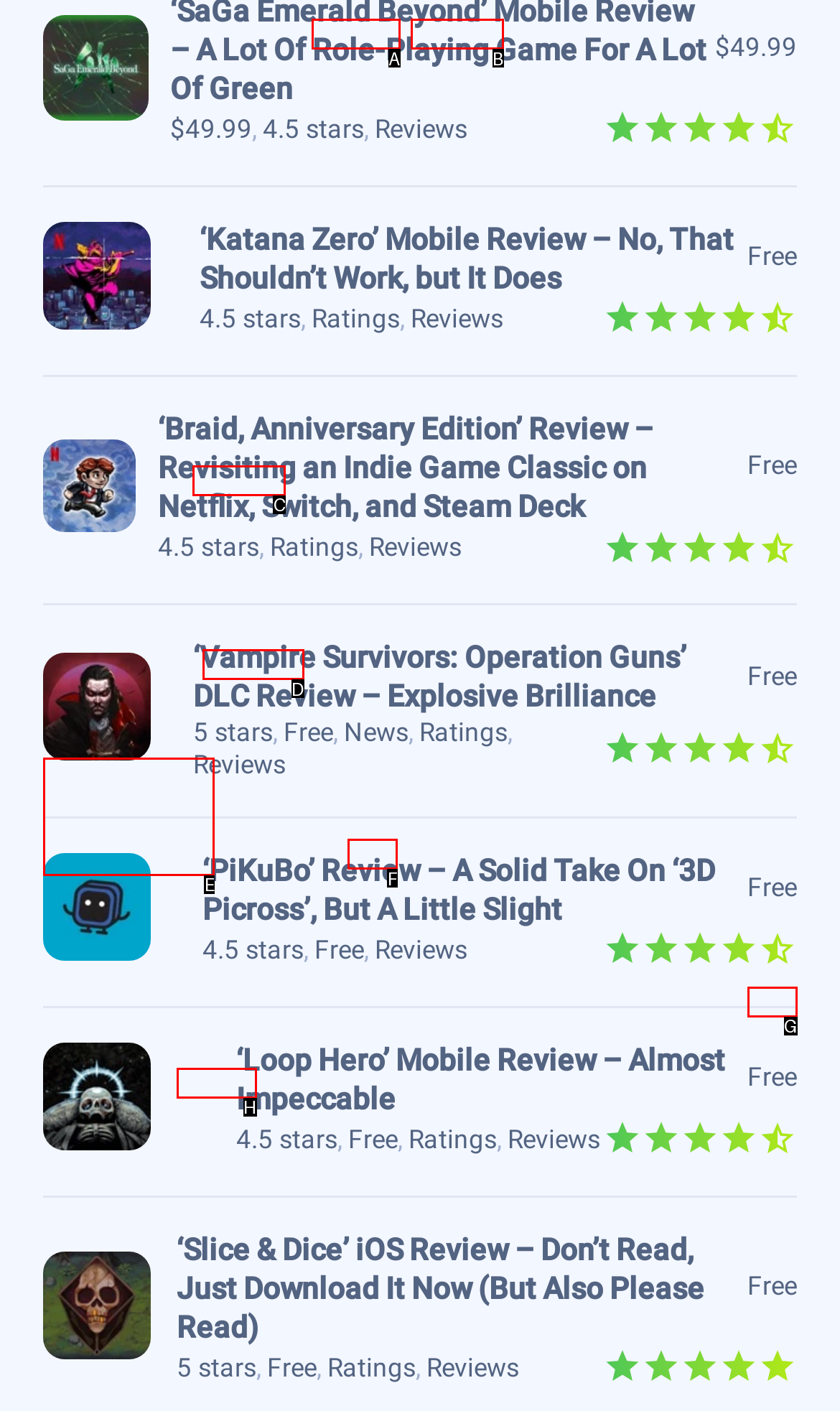Which UI element corresponds to this description: 5 stars
Reply with the letter of the correct option.

H